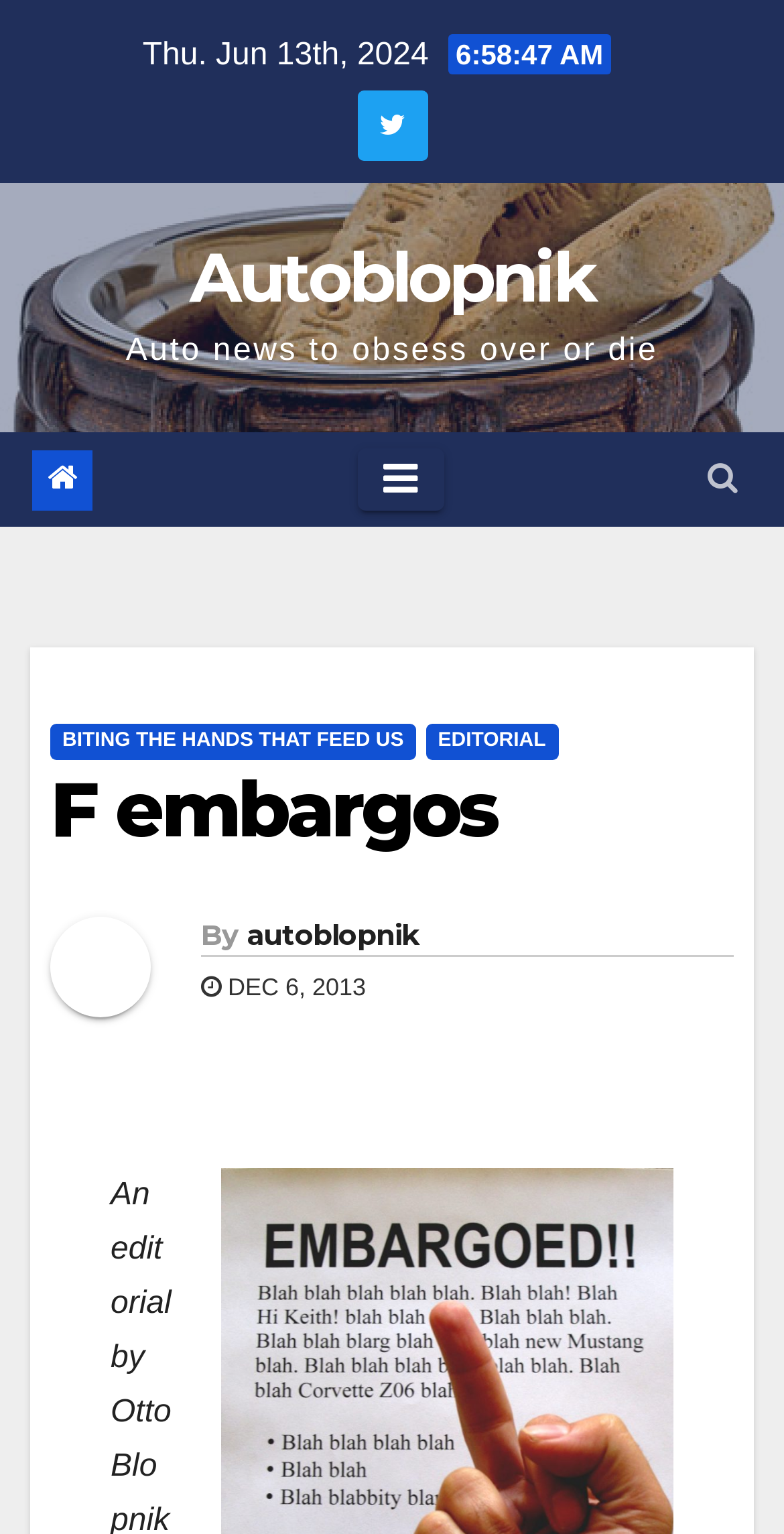Show the bounding box coordinates of the element that should be clicked to complete the task: "View BITING THE HANDS THAT FEED US article".

[0.064, 0.472, 0.53, 0.496]